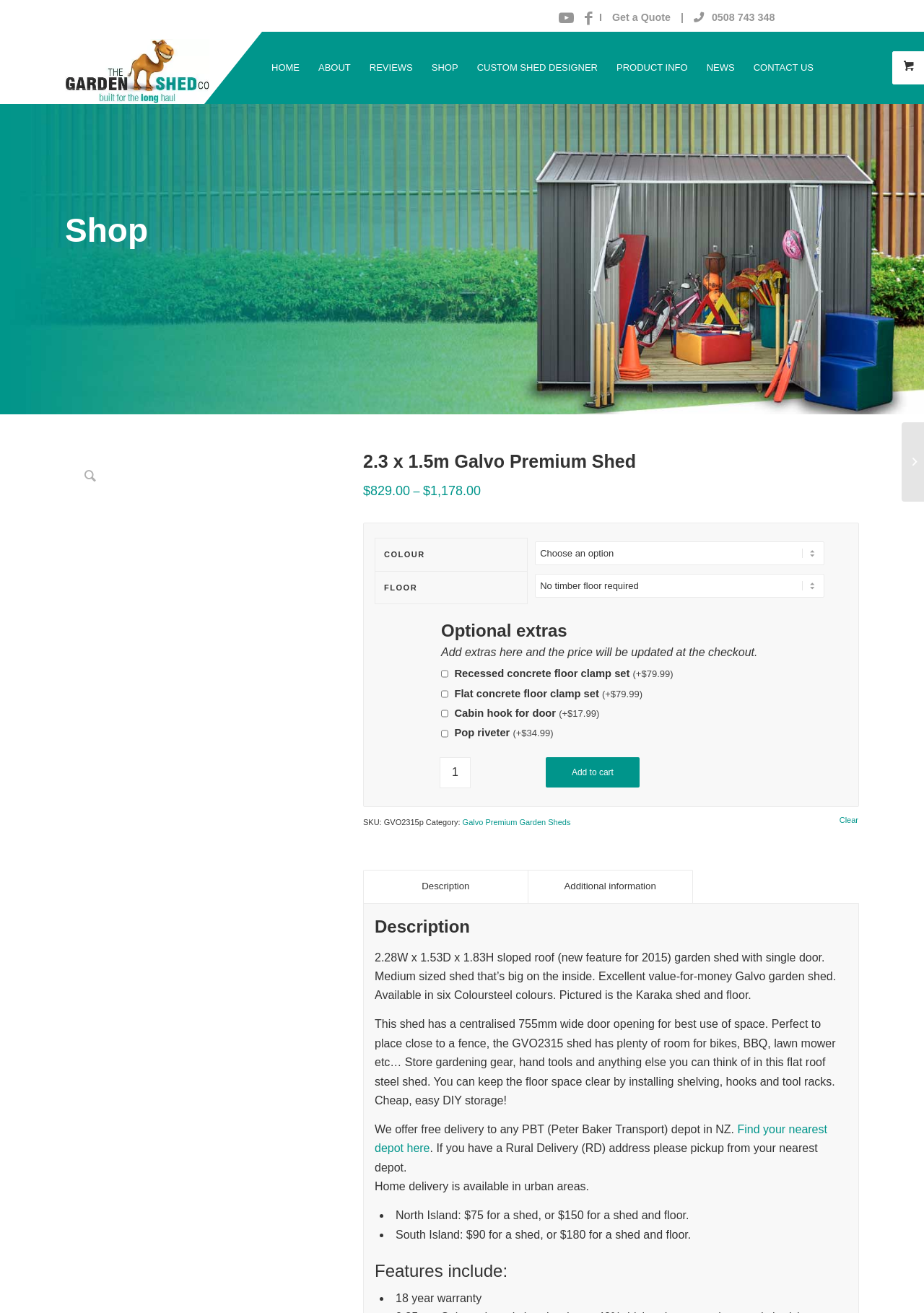Identify the bounding box coordinates for the region of the element that should be clicked to carry out the instruction: "Click the 'Get a Quote' link". The bounding box coordinates should be four float numbers between 0 and 1, i.e., [left, top, right, bottom].

[0.655, 0.009, 0.734, 0.018]